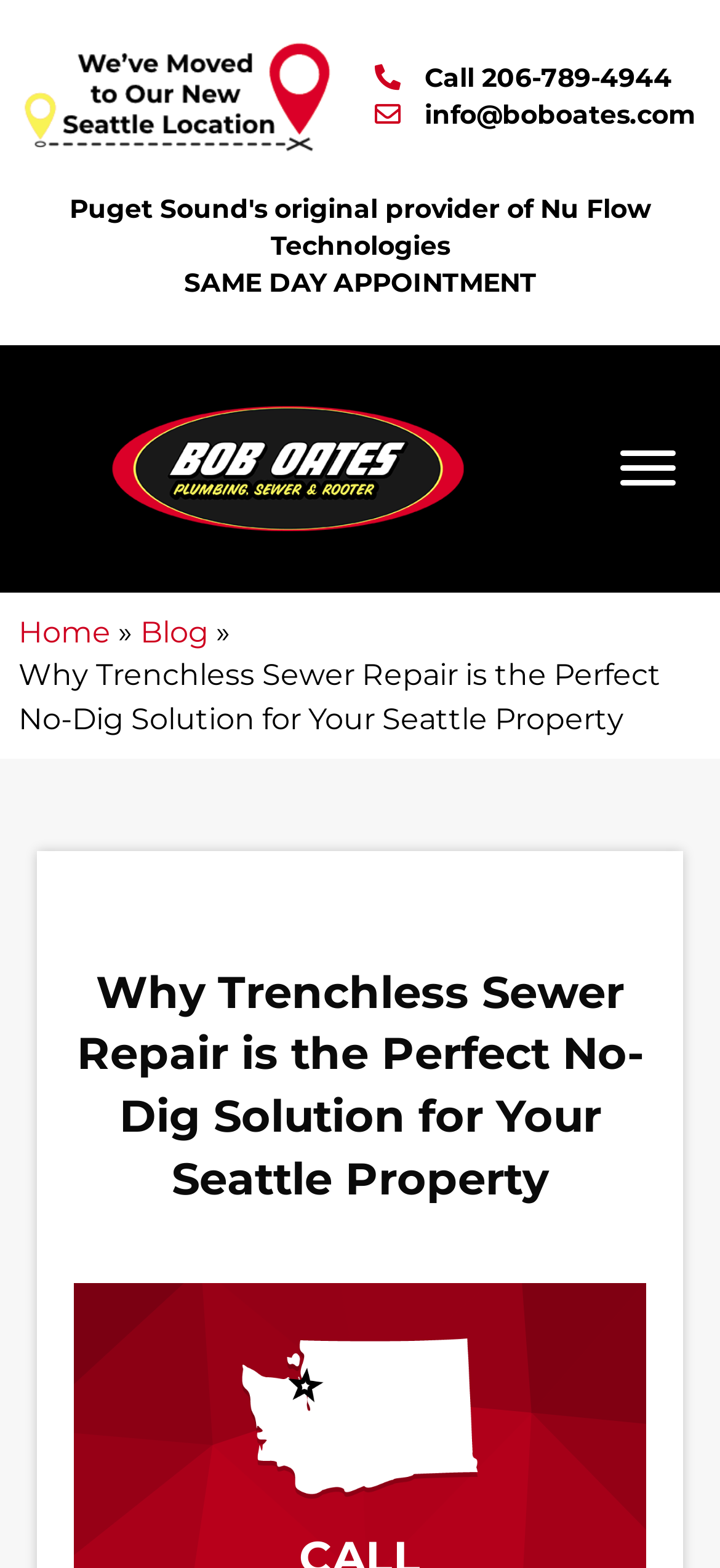Please determine the bounding box coordinates of the element to click in order to execute the following instruction: "Read the blog". The coordinates should be four float numbers between 0 and 1, specified as [left, top, right, bottom].

[0.195, 0.39, 0.29, 0.417]